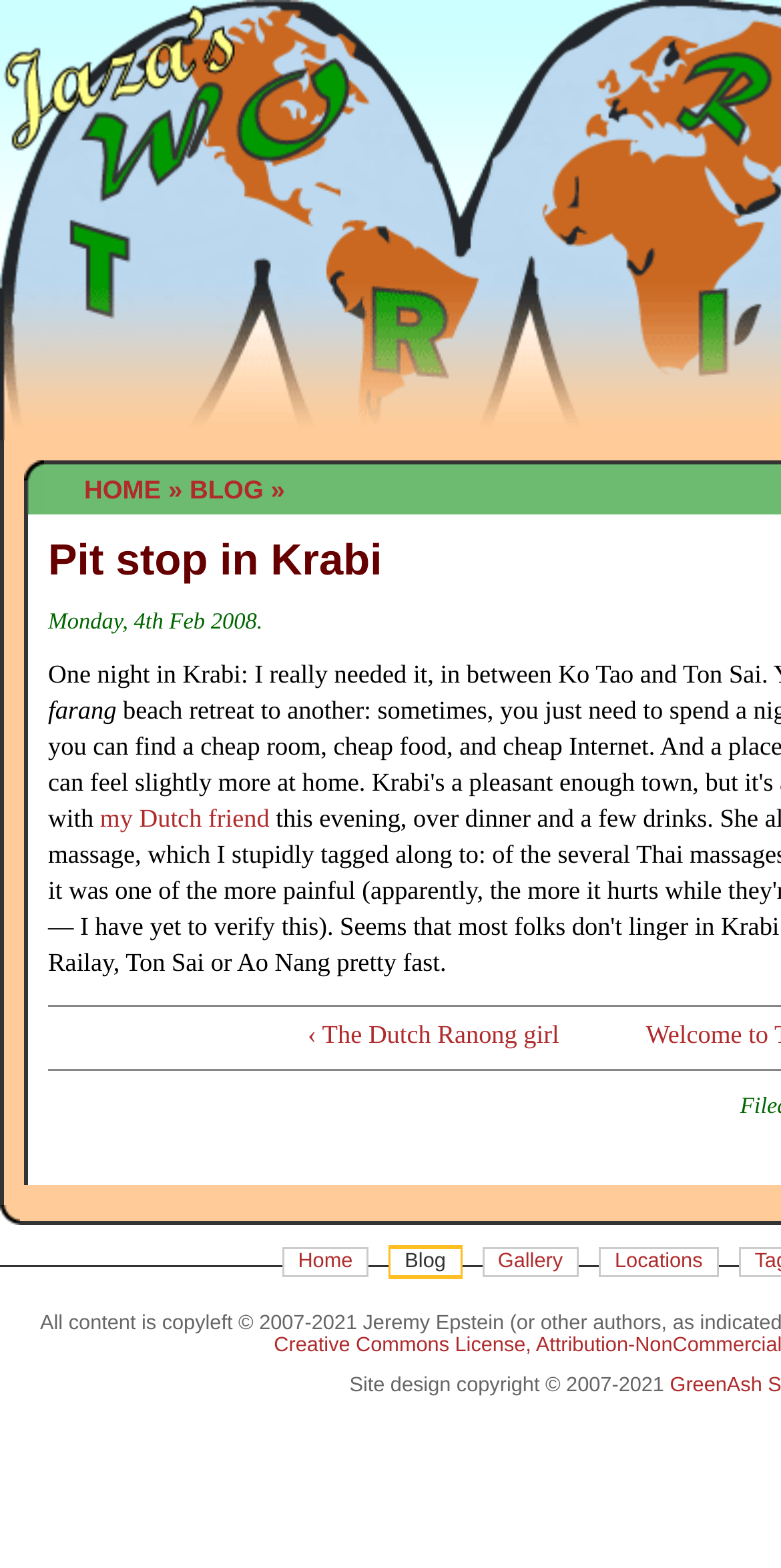How many links are in the footer?
Please respond to the question with a detailed and thorough explanation.

I counted the number of link elements in the footer section of the page, which is located near the bottom. I found four links: 'Home', 'Blog', 'Gallery', and 'Locations'.